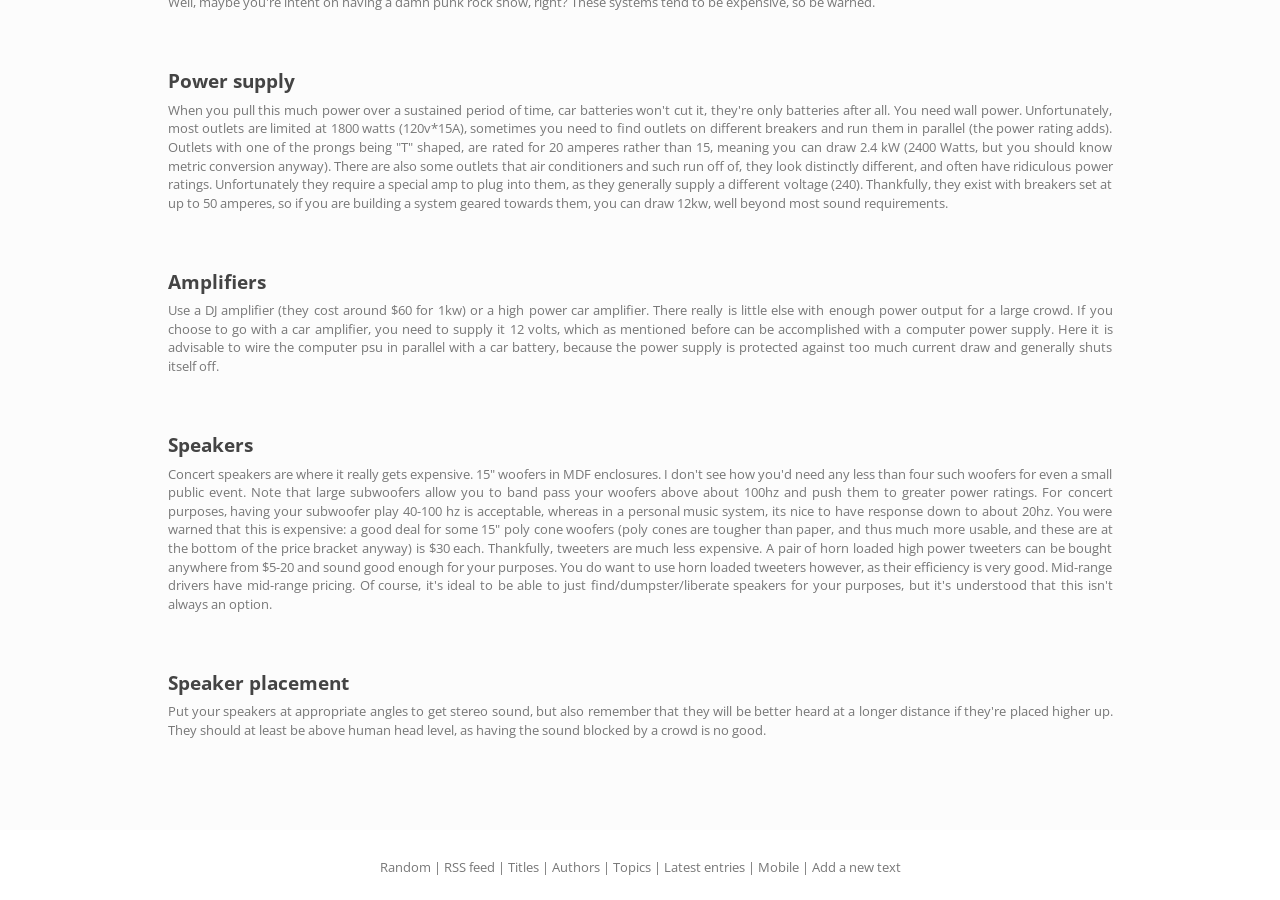Specify the bounding box coordinates of the area to click in order to follow the given instruction: "Click on 'RSS feed'."

[0.346, 0.954, 0.386, 0.974]